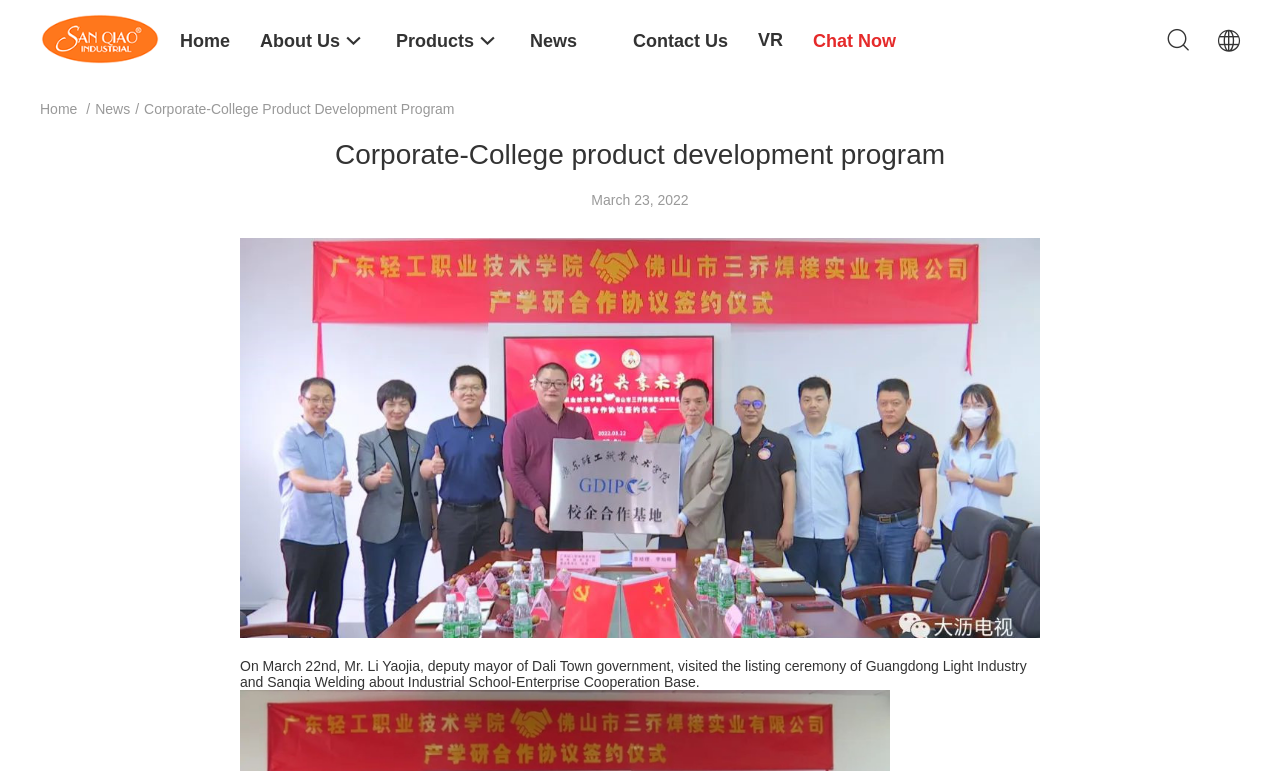Provide a brief response to the question using a single word or phrase: 
What is the purpose of the visit by Mr. Li Yaojia?

Listing ceremony of Industrial School-Enterprise Cooperation Base